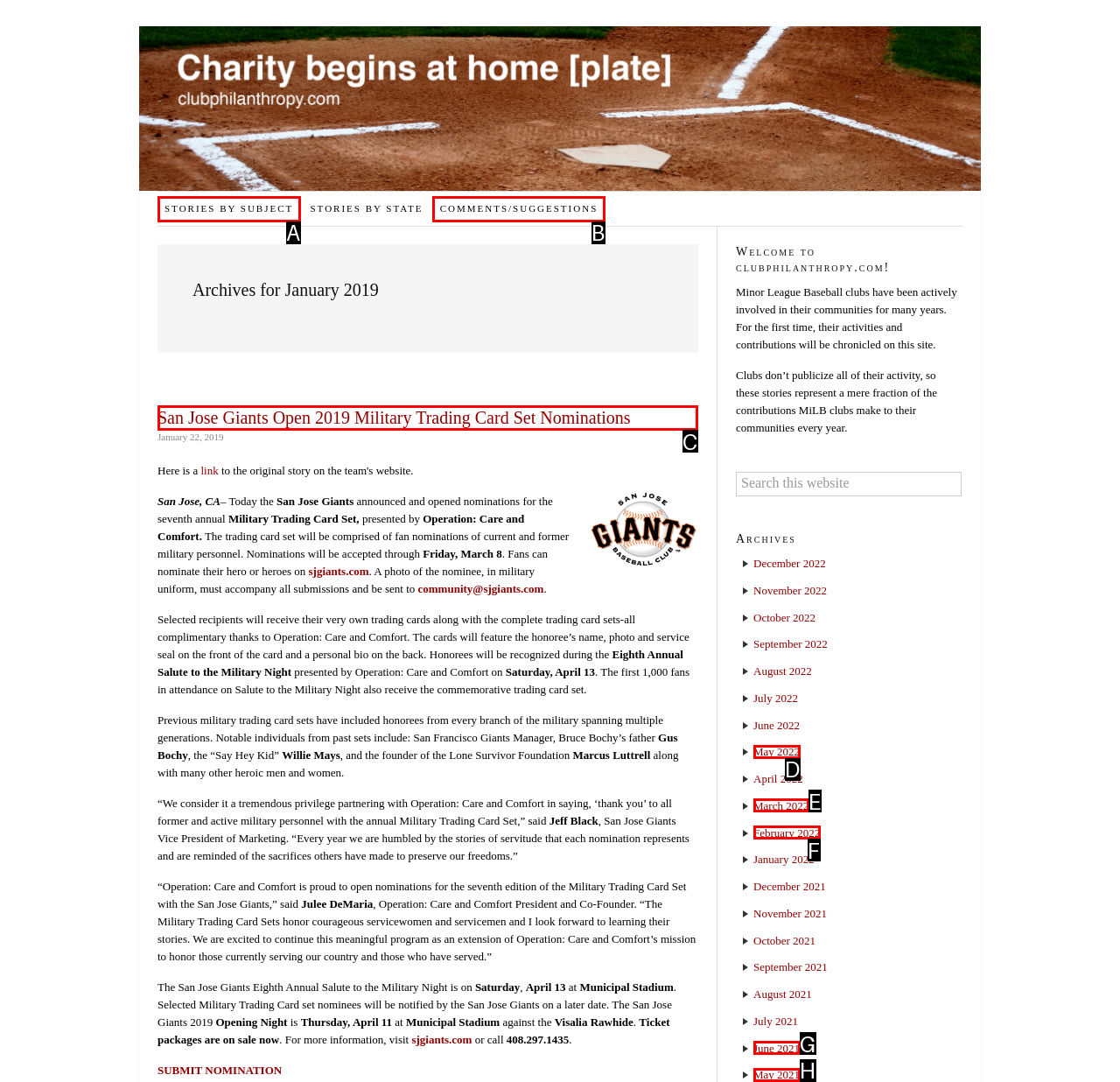Which lettered option should be clicked to achieve the task: Read about San Jose Giants Open 2019 Military Trading Card Set Nominations? Choose from the given choices.

C